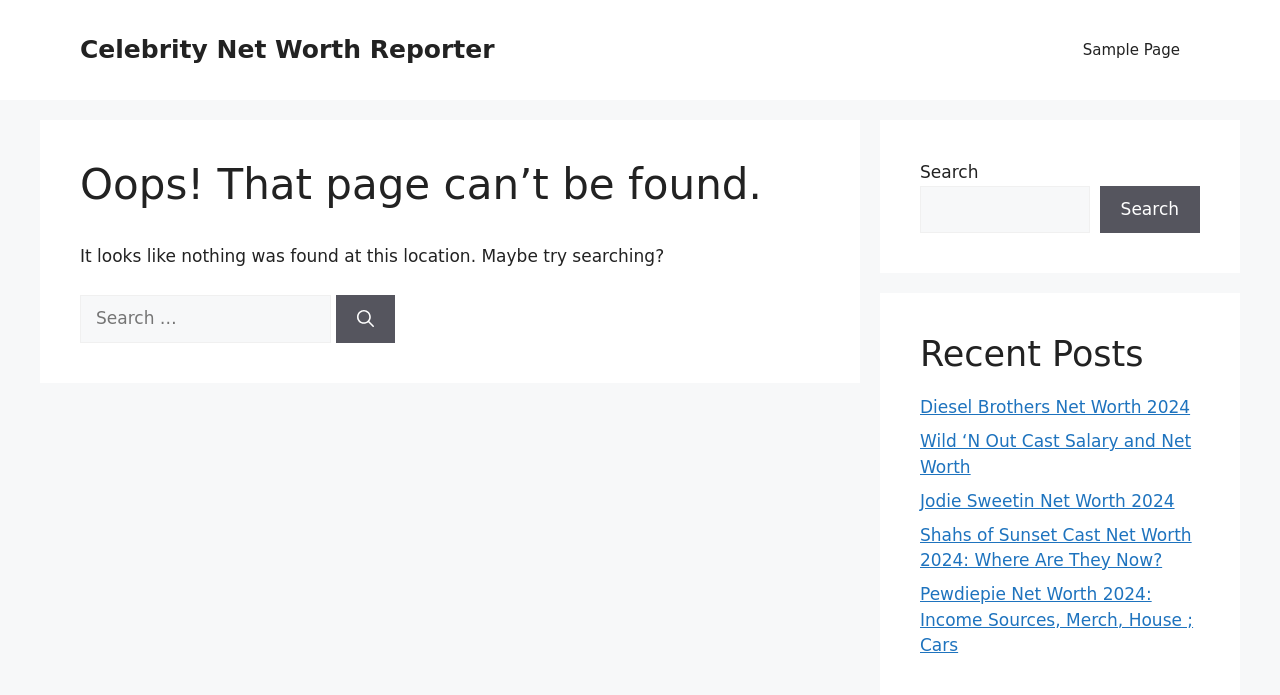How many links are in the primary navigation?
With the help of the image, please provide a detailed response to the question.

There is one link in the primary navigation section, labeled 'Sample Page', which is located at the top of the page.